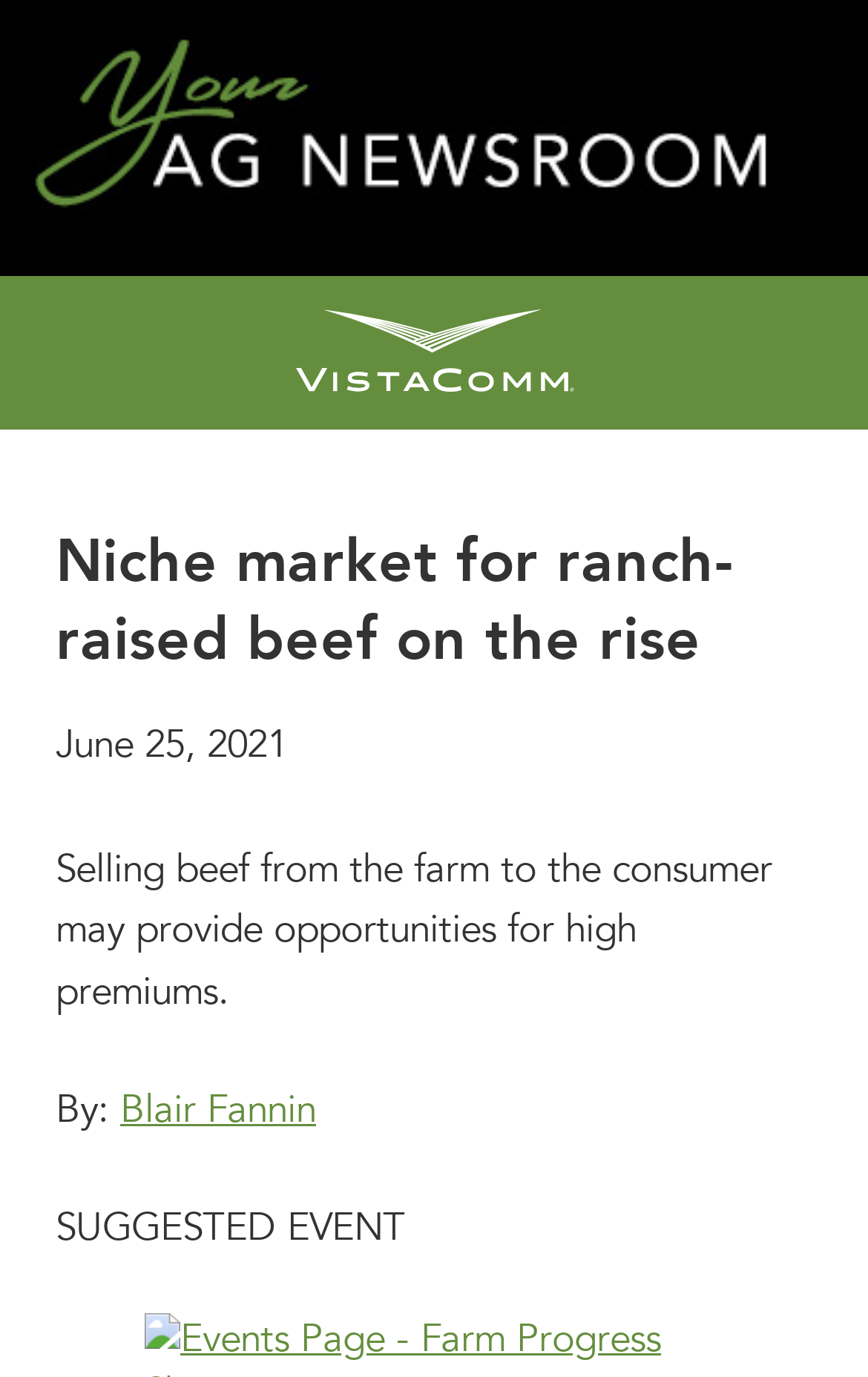Answer this question using a single word or a brief phrase:
What type of event is suggested?

Farm Progress Show